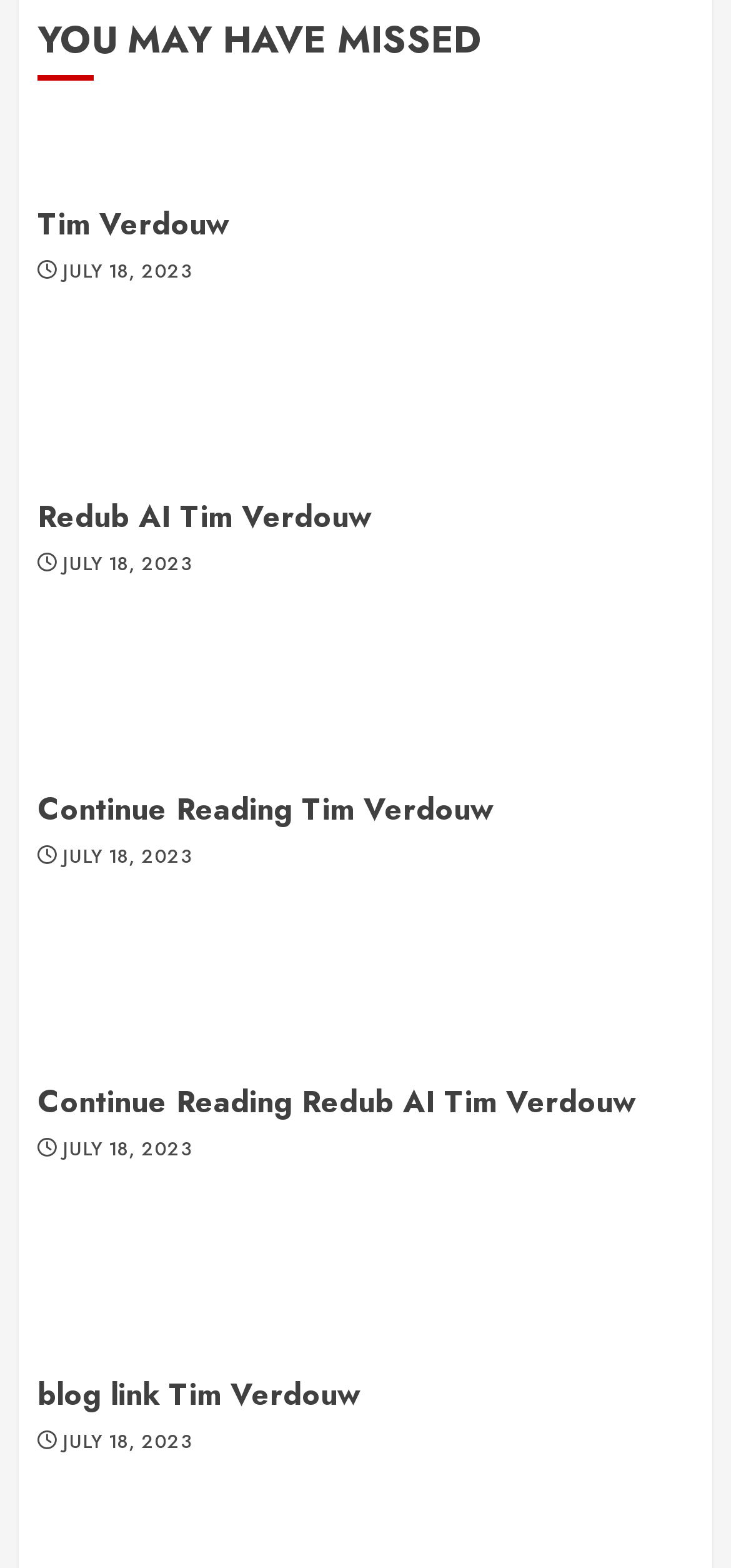How many articles are listed?
Refer to the image and provide a one-word or short phrase answer.

6